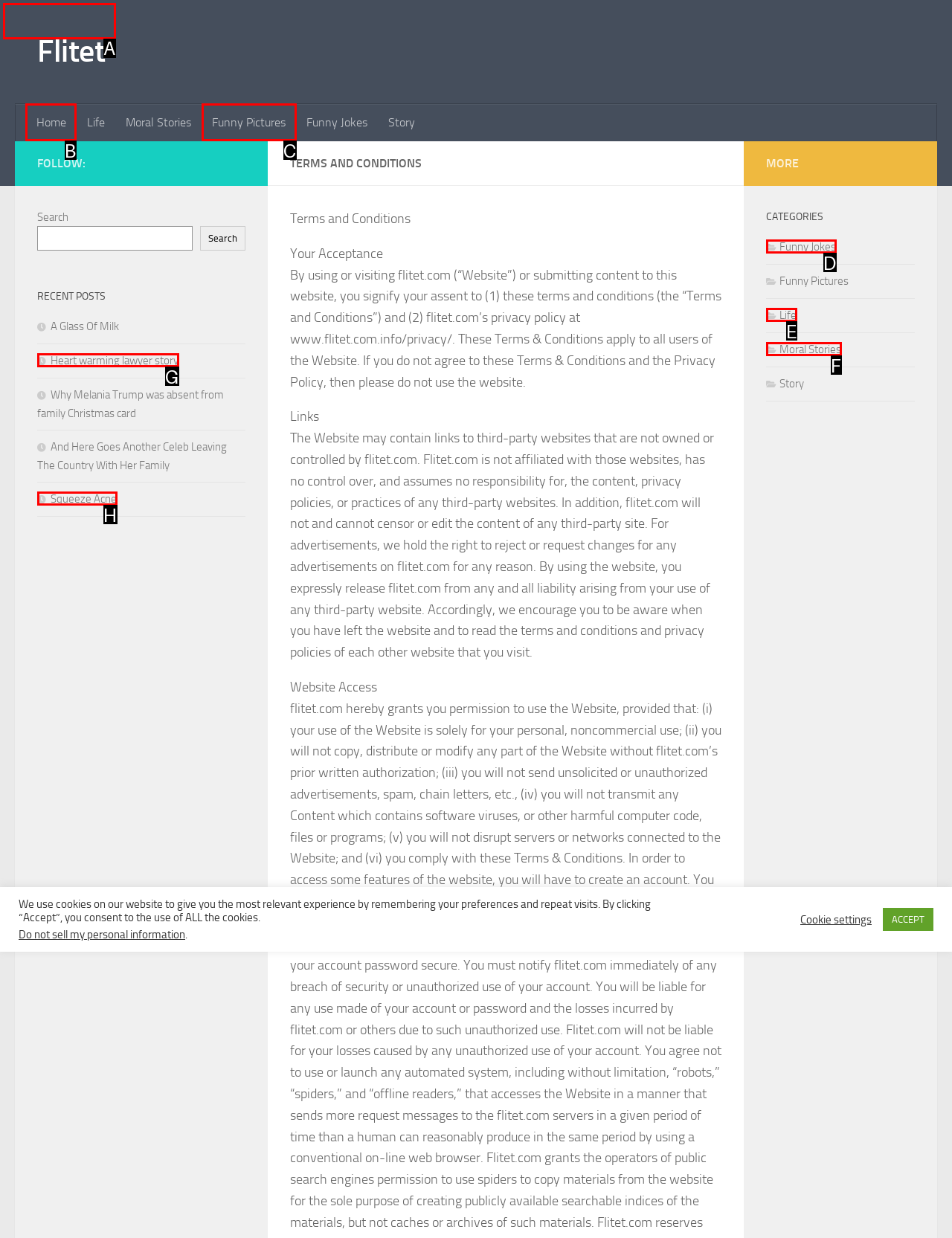From the given options, choose the one to complete the task: Click the 'Home' link
Indicate the letter of the correct option.

B